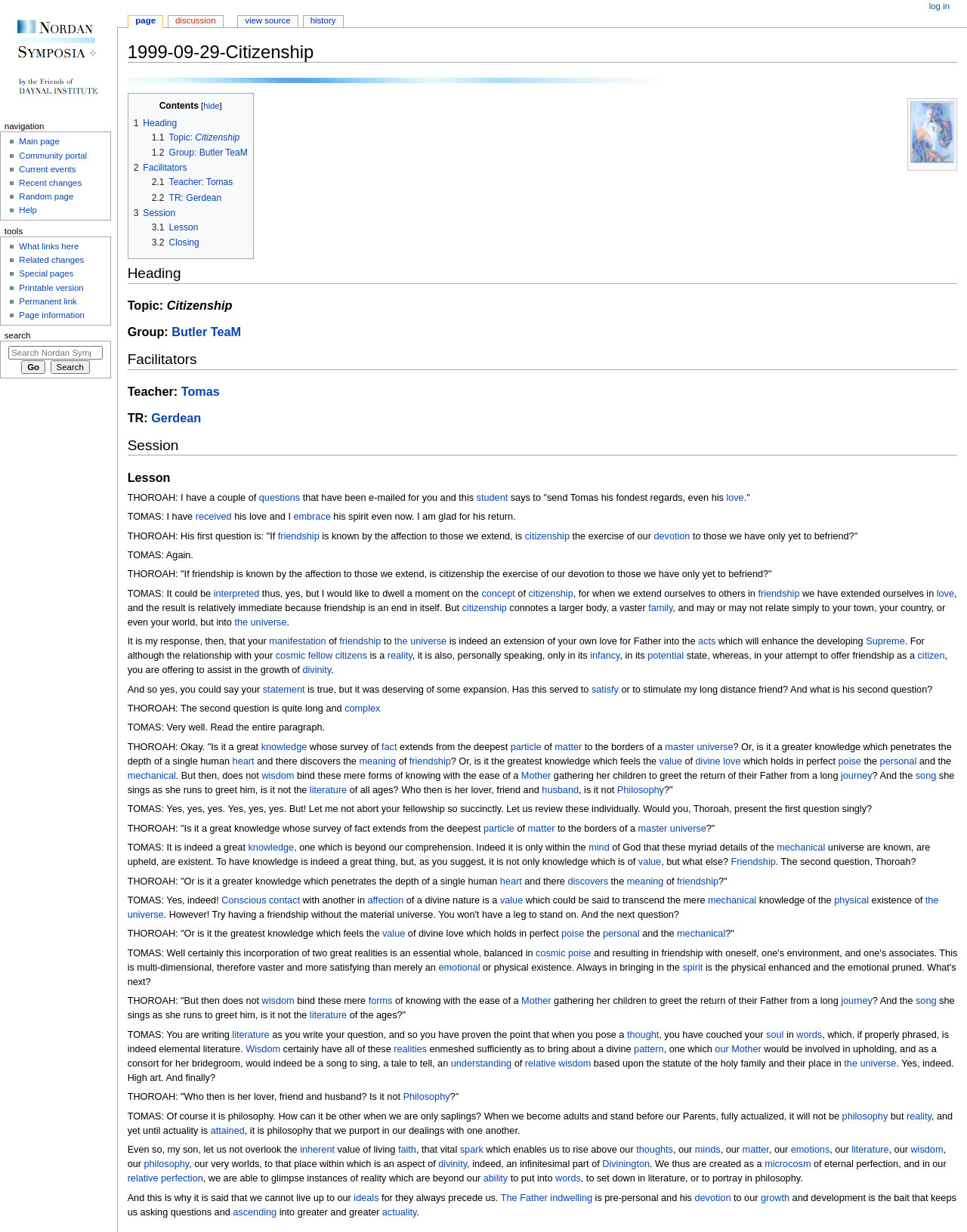Determine the bounding box for the UI element described here: "2.2 TR: Gerdean".

[0.157, 0.156, 0.229, 0.165]